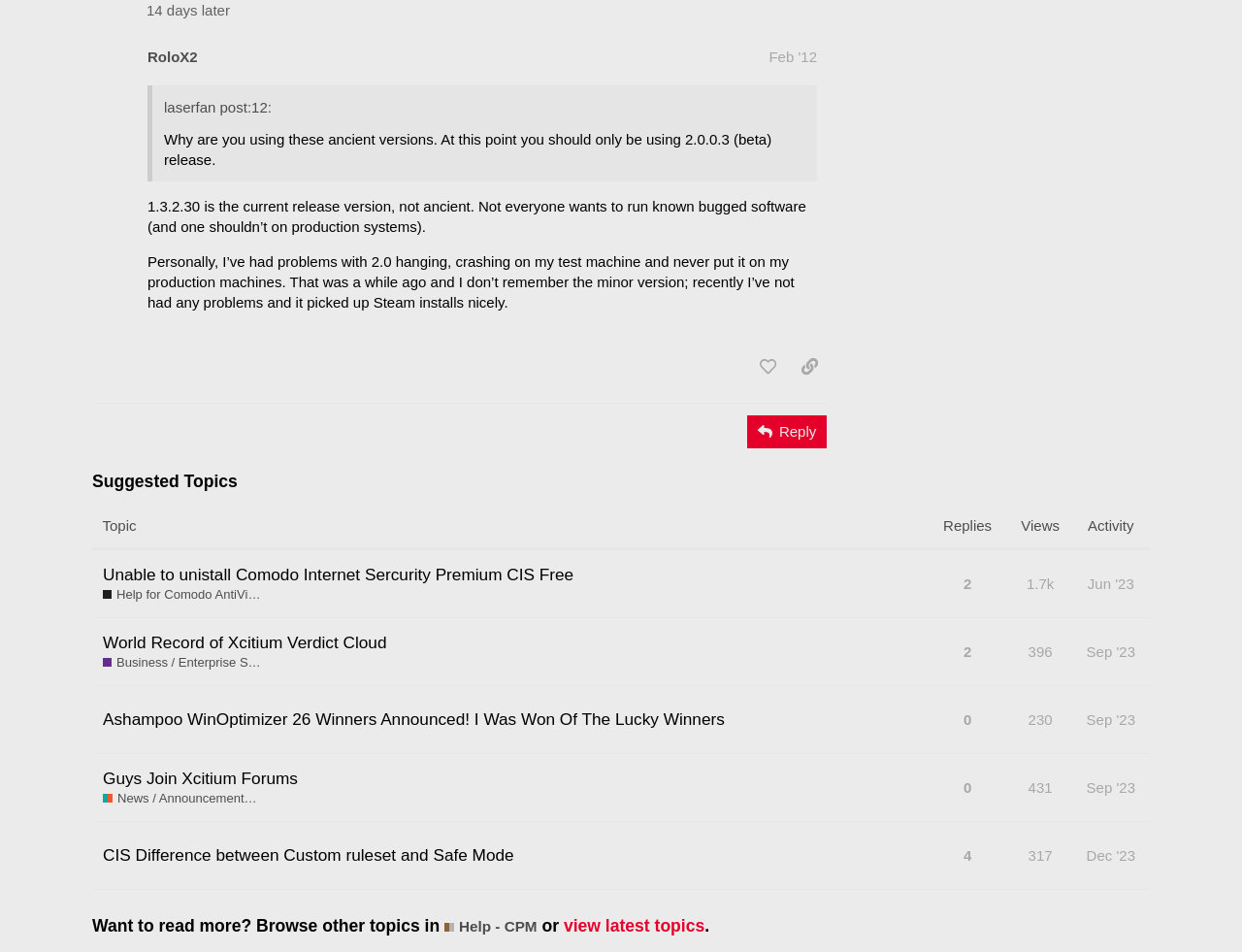Examine the image carefully and respond to the question with a detailed answer: 
Who posted on Feb '12?

I found the answer by looking at the post information section, where it says 'RoloX2 Feb '12'. This indicates that RoloX2 posted on February 12.